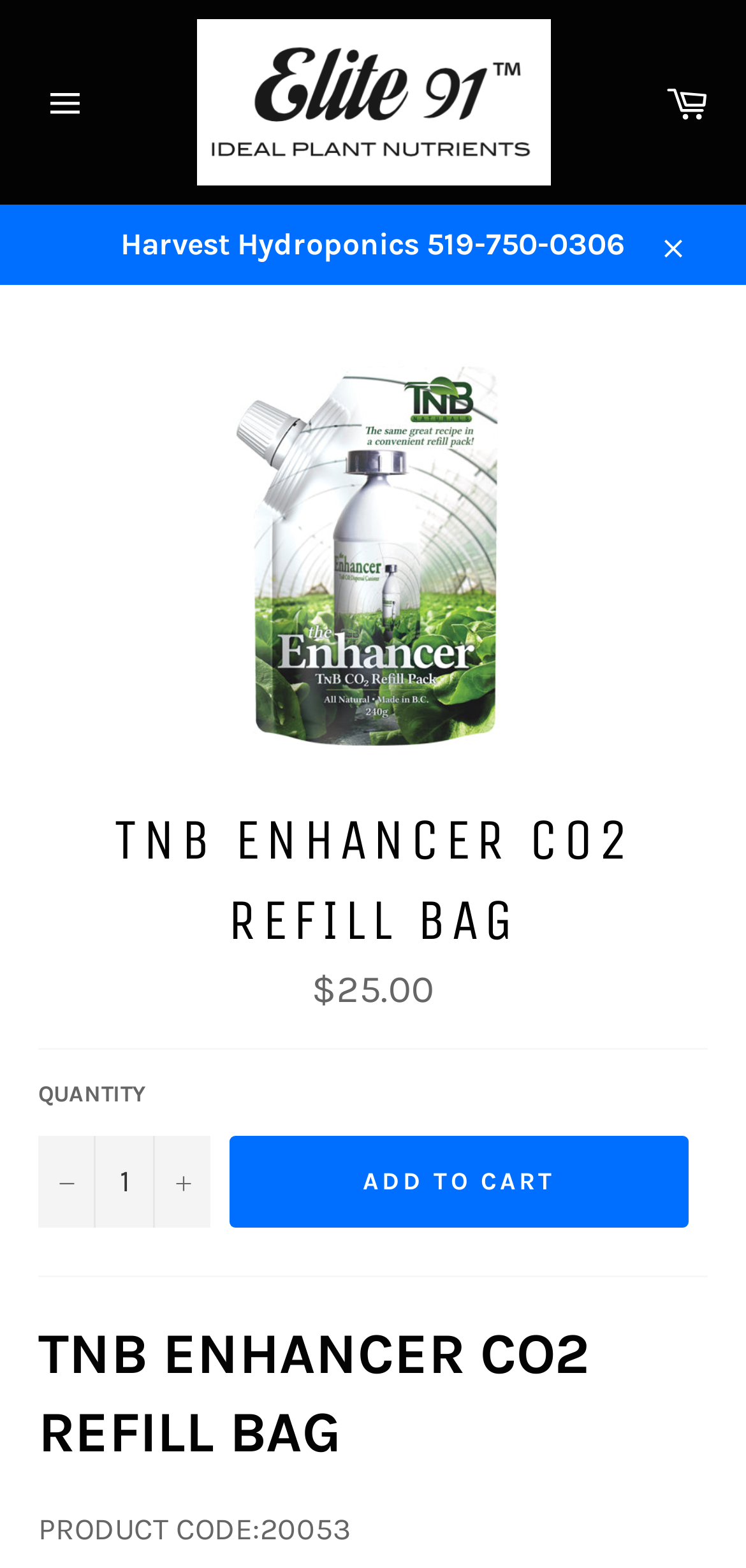Can you find and provide the main heading text of this webpage?

TNB ENHANCER CO2 REFILL BAG